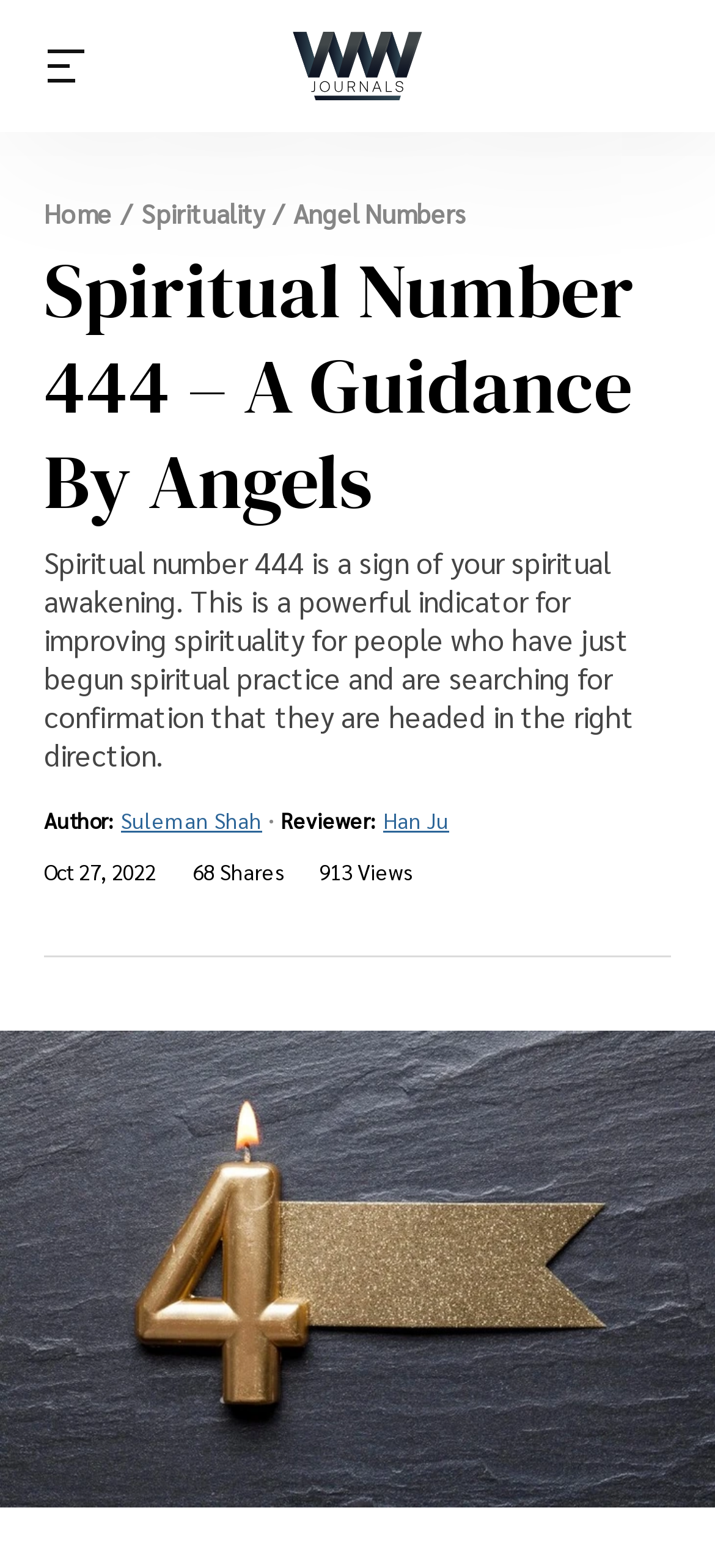Write an elaborate caption that captures the essence of the webpage.

This webpage is about spiritual guidance, specifically focusing on the spiritual number 444. At the top left, there is a logo for wwjournals.com, accompanied by a link to the home page. Below the logo, there are several headings categorizing different topics, including News, Spirituality, Health, Science, Celebs, and Betting, each with a corresponding image.

On the top right, there are links to navigate to different sections of the website, including Home, Spirituality, and Angel Numbers. The main heading, "Spiritual Number 444 – A Guidance By Angels", is prominently displayed across the top of the page.

The main content of the page is a paragraph of text that explains the significance of spiritual number 444, indicating that it is a sign of spiritual awakening and a powerful indicator for improving spirituality. Below this text, there is information about the author, reviewer, and publication date of the article.

Further down the page, there are statistics about the article, including the number of shares and views. The page also features a large image that spans the entire width of the page, likely related to the topic of spiritual guidance.